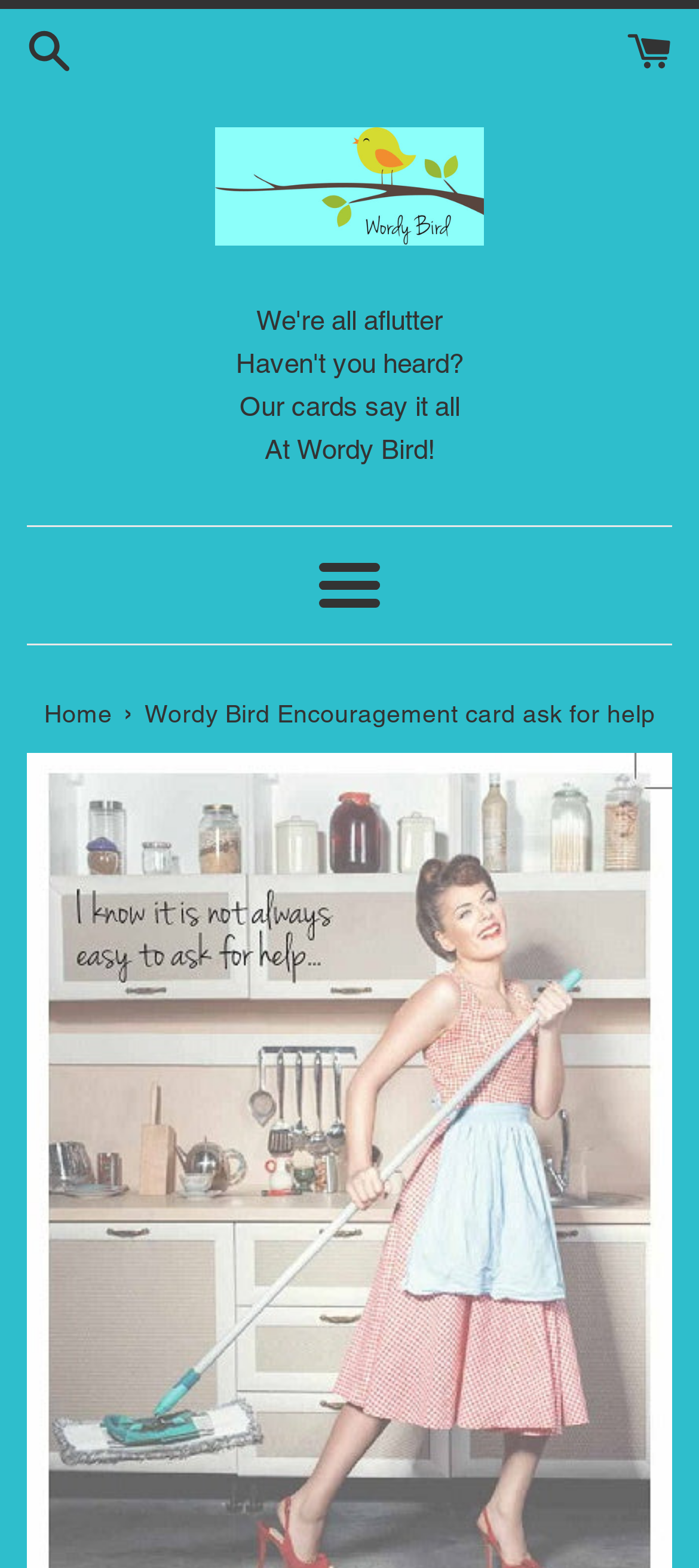Answer the question in a single word or phrase:
What is the theme of the cards?

Encouragement